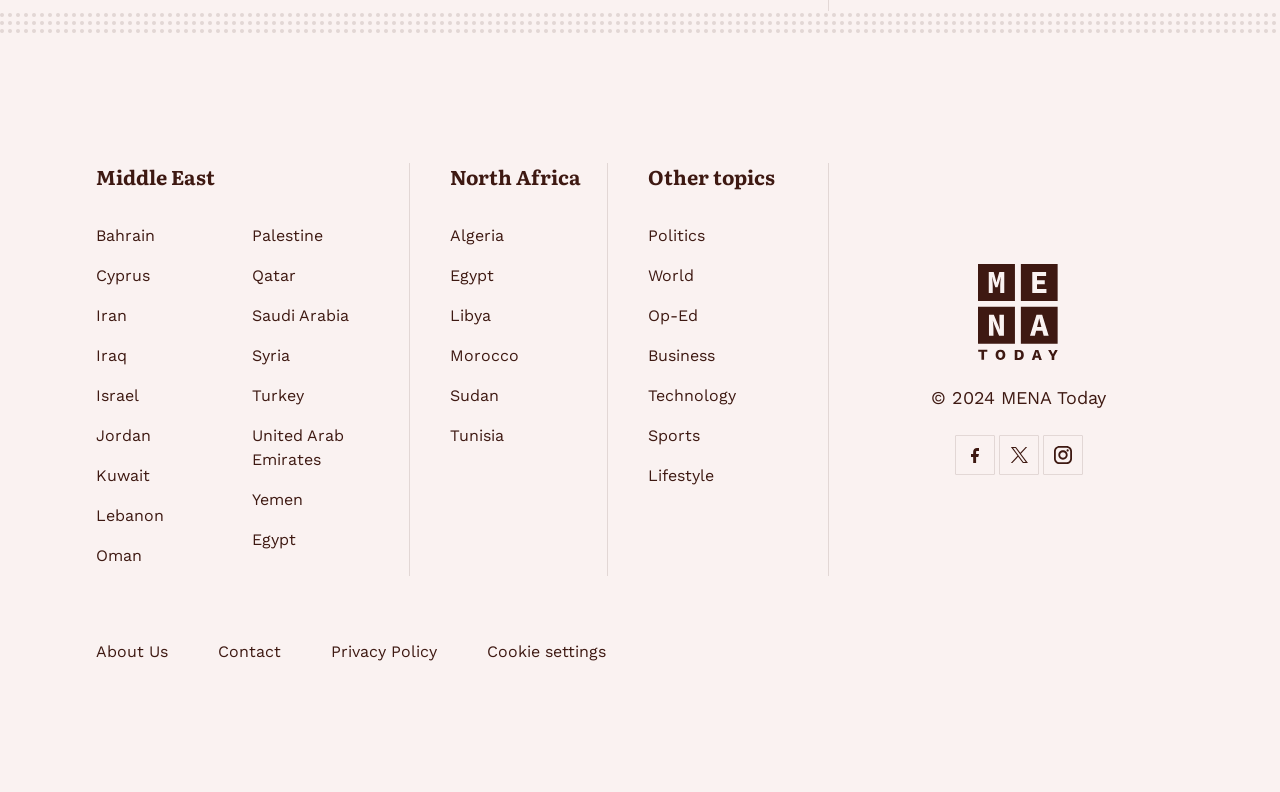What is the name of the website?
Based on the screenshot, provide a one-word or short-phrase response.

MENA Today